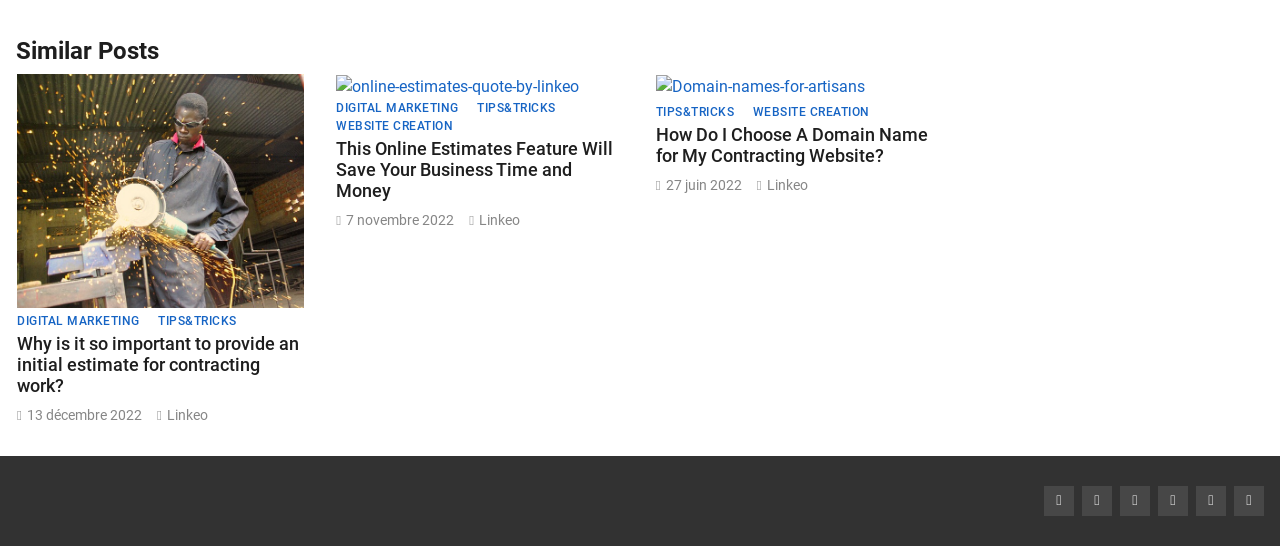How many articles are listed on this webpage?
Provide a one-word or short-phrase answer based on the image.

3